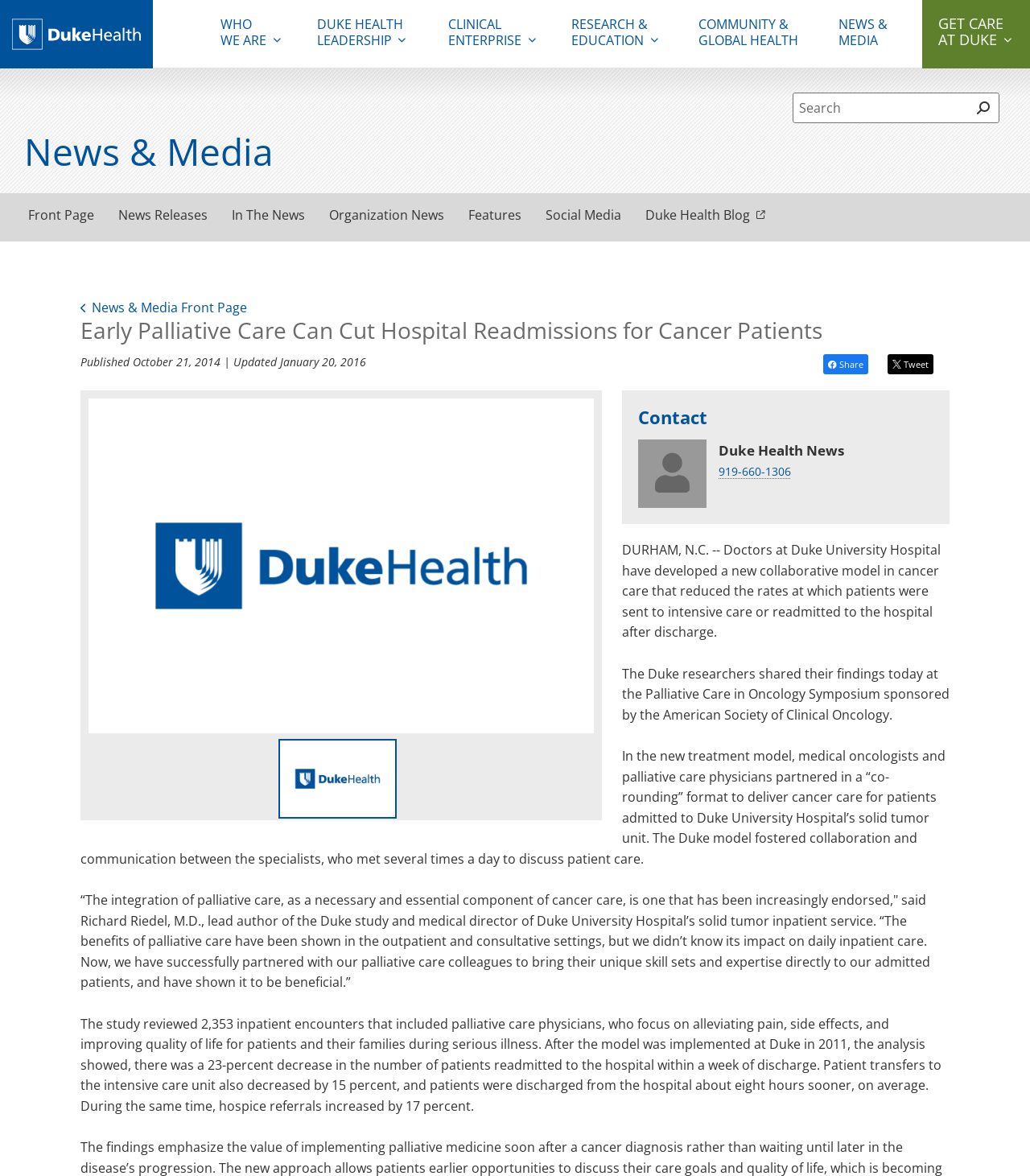What is the name of the hospital mentioned in the article?
Using the image as a reference, give a one-word or short phrase answer.

Duke University Hospital